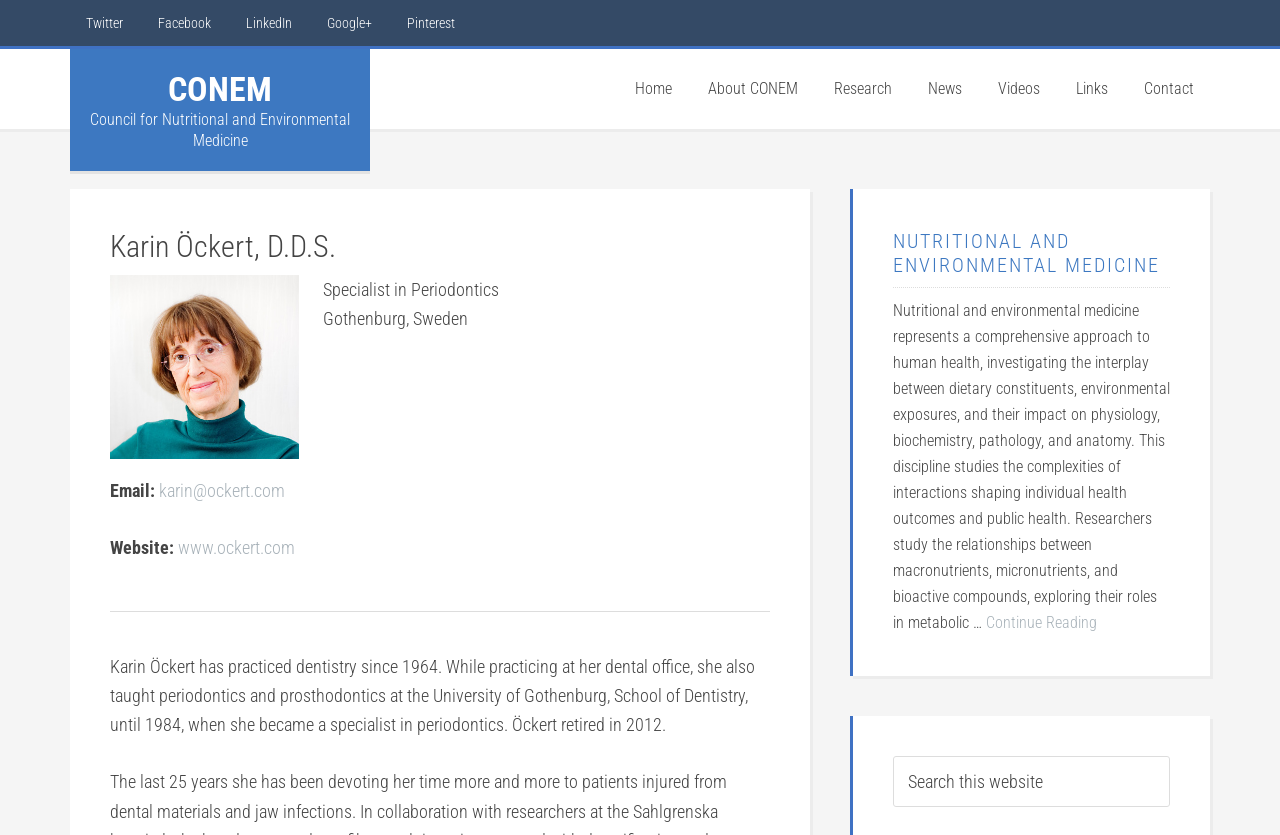Determine which piece of text is the heading of the webpage and provide it.

Karin Öckert, D.D.S.